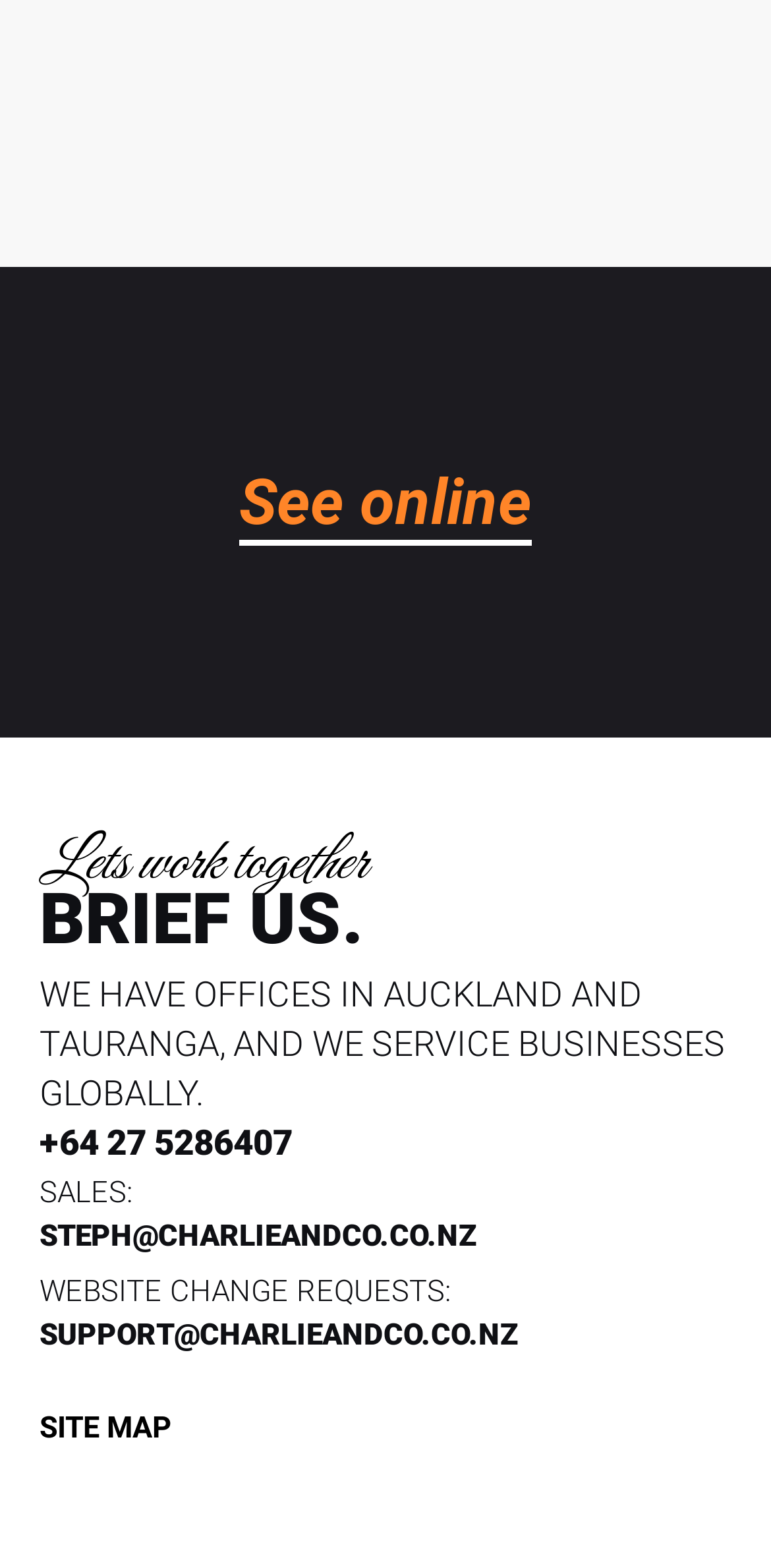Refer to the image and provide a thorough answer to this question:
What is the purpose of the 'BRIEF US' link?

The 'BRIEF US' link is located at the top of the webpage with the text 'Lets work together BRIEF US.' which suggests that it is a call-to-action to collaborate or work together with the company.